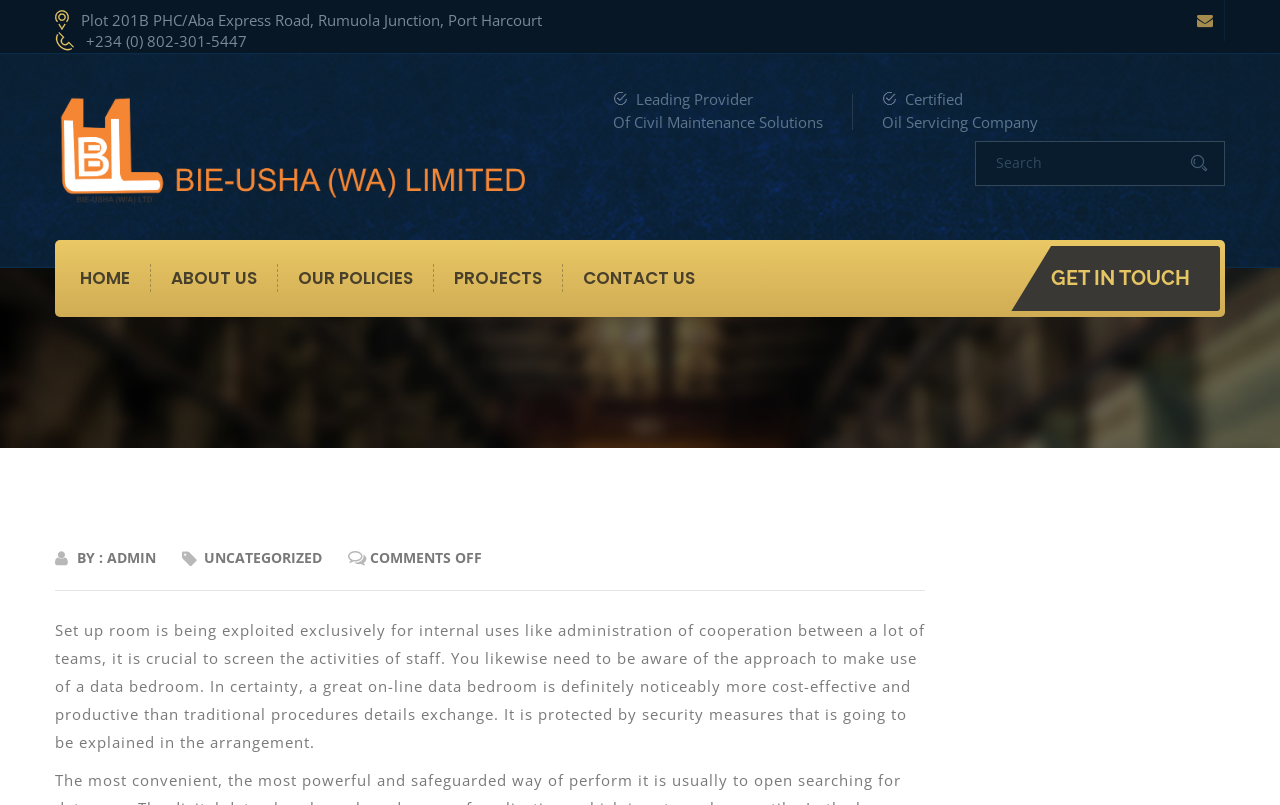Please identify the bounding box coordinates of the element I should click to complete this instruction: 'get in touch'. The coordinates should be given as four float numbers between 0 and 1, like this: [left, top, right, bottom].

[0.79, 0.306, 0.953, 0.386]